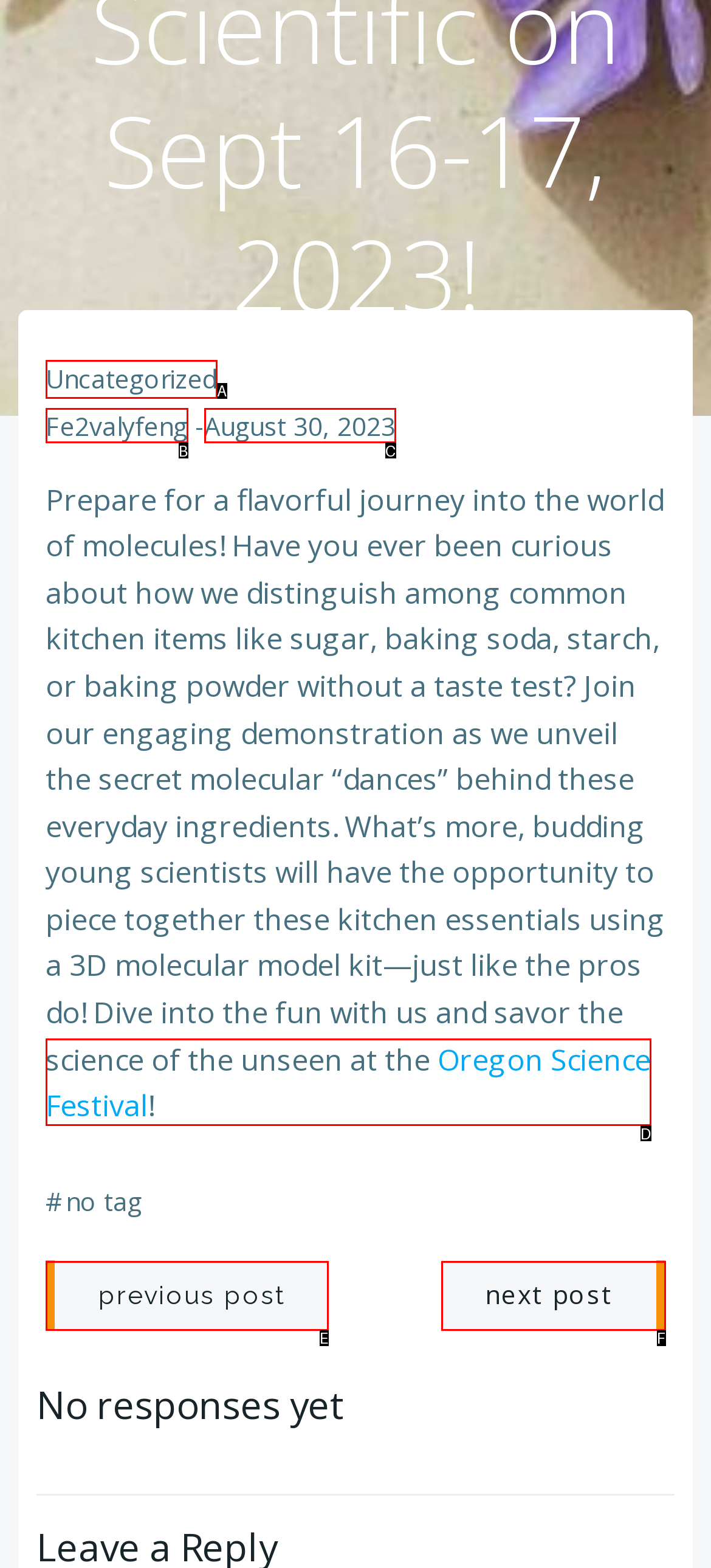Tell me which option best matches this description: Oregon Science Festiva
Answer with the letter of the matching option directly from the given choices.

D